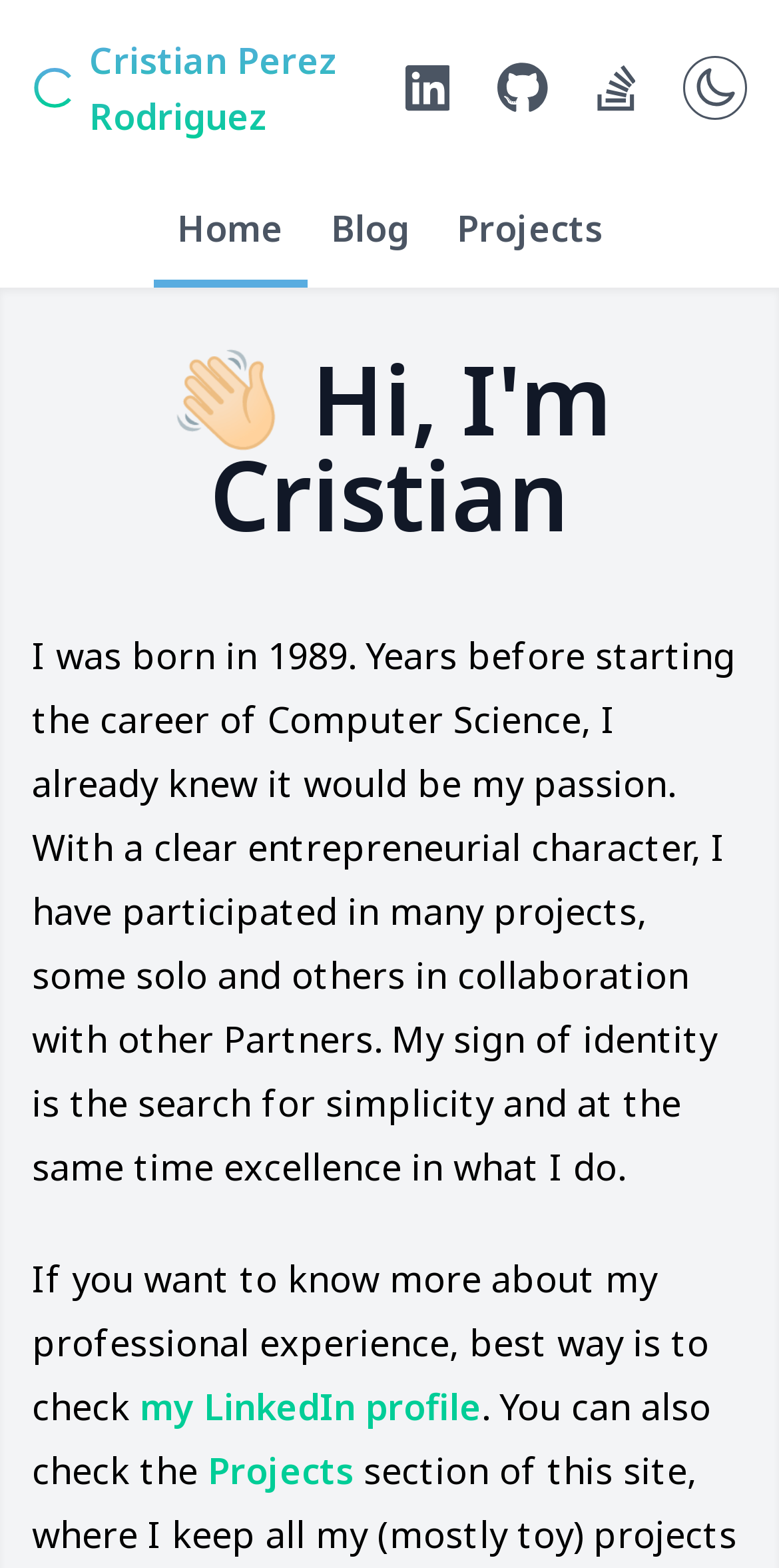Bounding box coordinates are specified in the format (top-left x, top-left y, bottom-right x, bottom-right y). All values are floating point numbers bounded between 0 and 1. Please provide the bounding box coordinate of the region this sentence describes: GitHub

[0.619, 0.029, 0.724, 0.083]